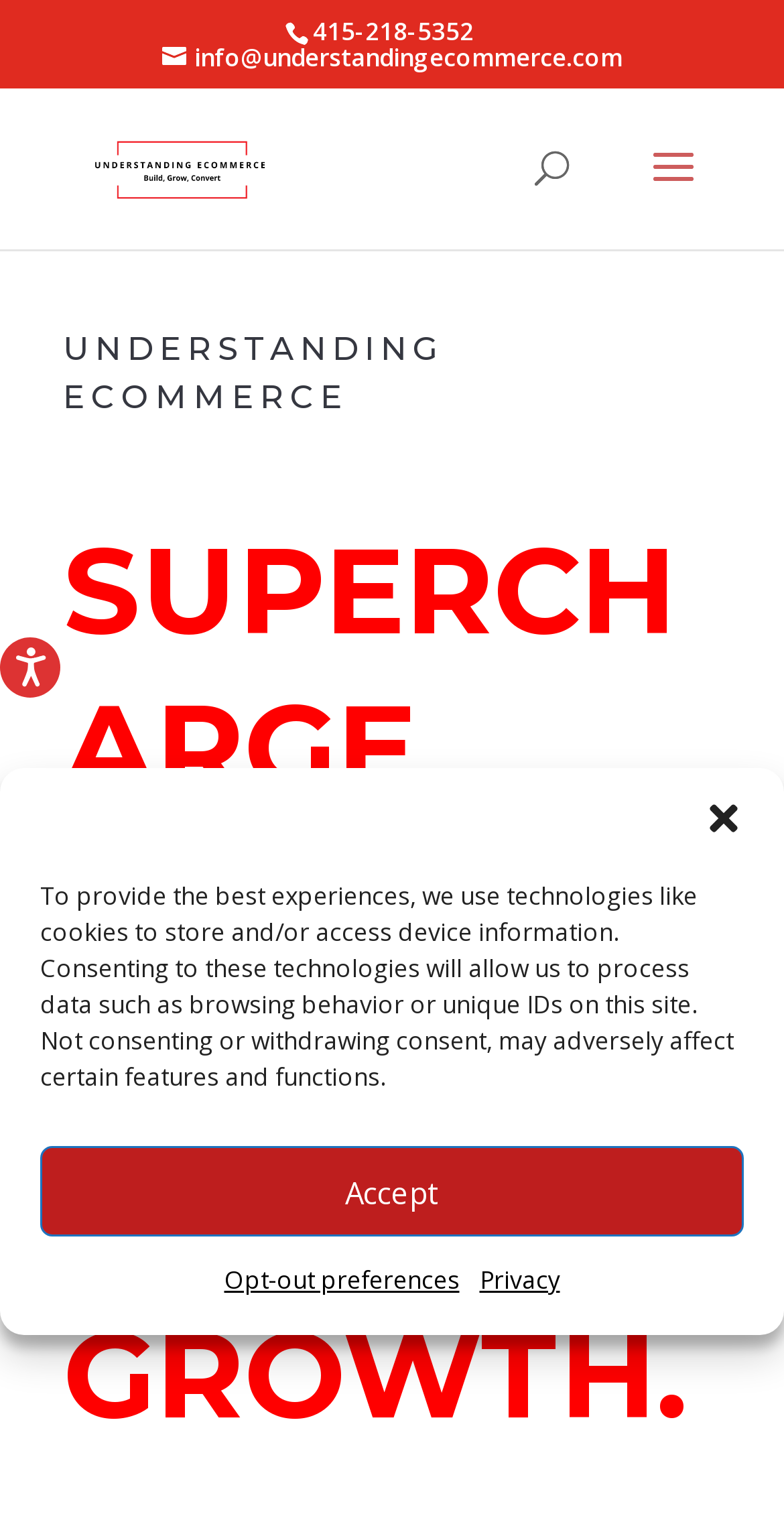Could you indicate the bounding box coordinates of the region to click in order to complete this instruction: "call the phone number".

[0.399, 0.009, 0.604, 0.032]